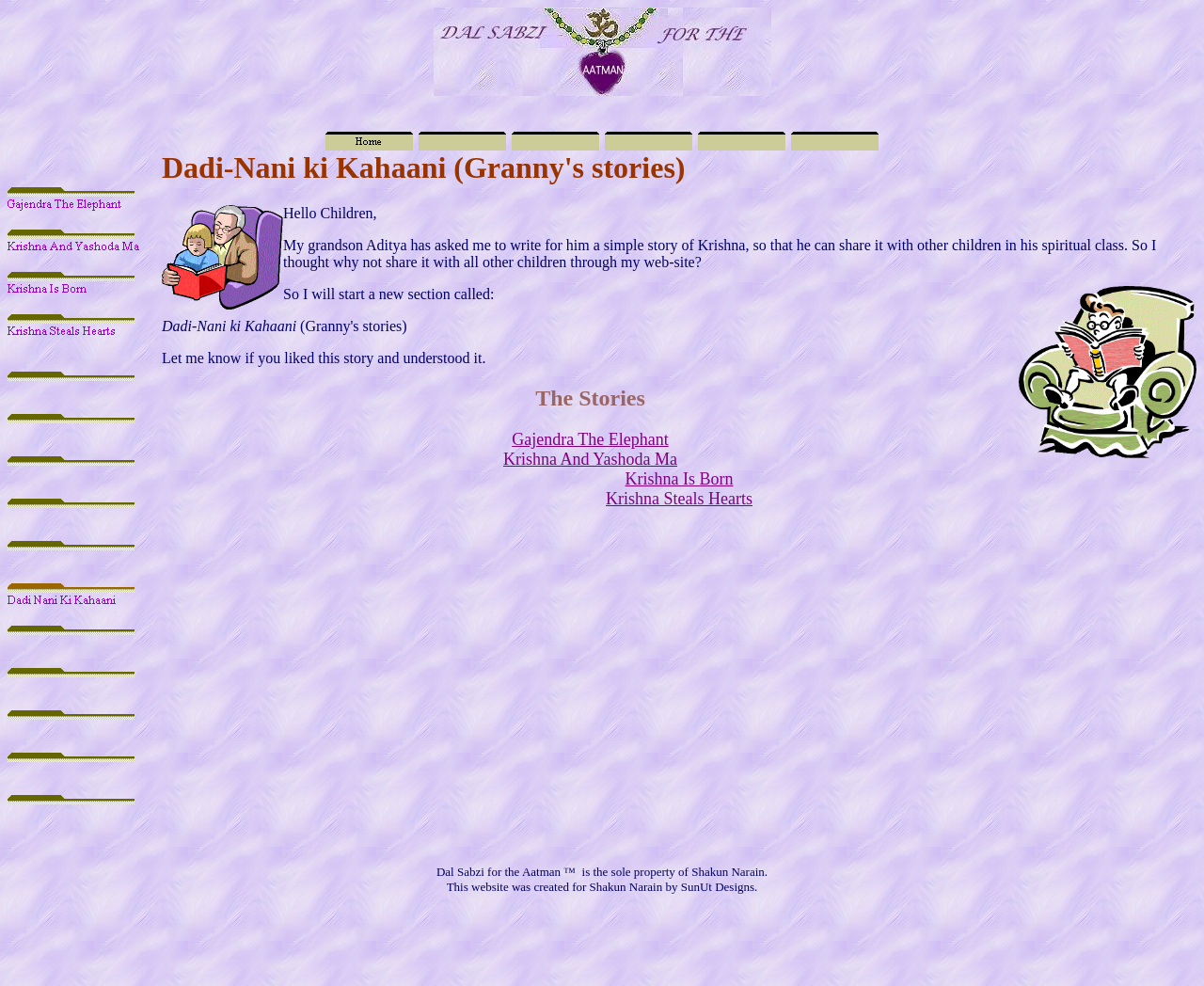What is the name of the website? Examine the screenshot and reply using just one word or a brief phrase.

Dadi Nani ki Kahaani